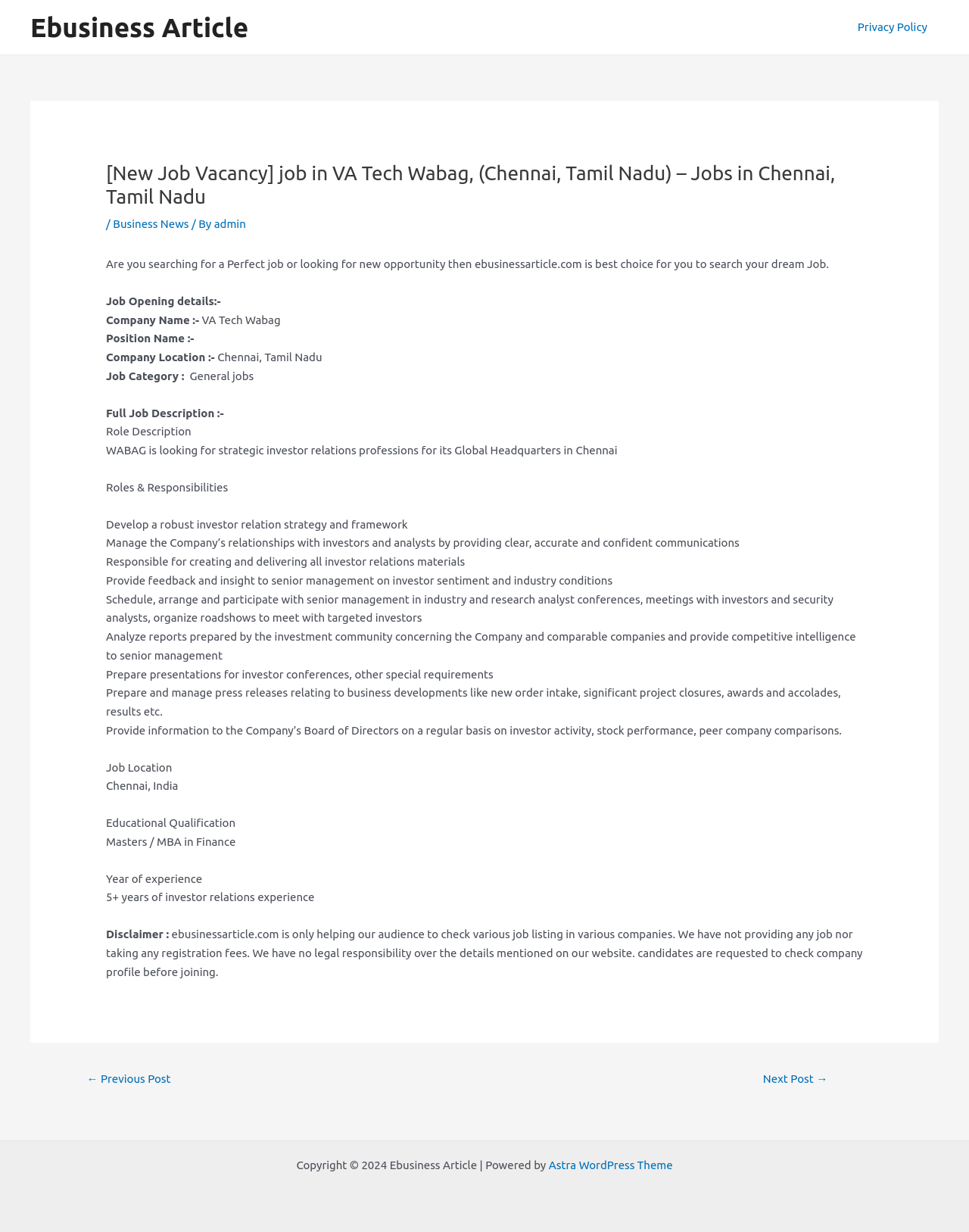What is the purpose of the ebusinessarticle.com website?
Provide a comprehensive and detailed answer to the question.

The purpose of the website is mentioned in the disclaimer section, where it says 'ebusinessarticle.com is only helping our audience to check various job listing in various companies'.